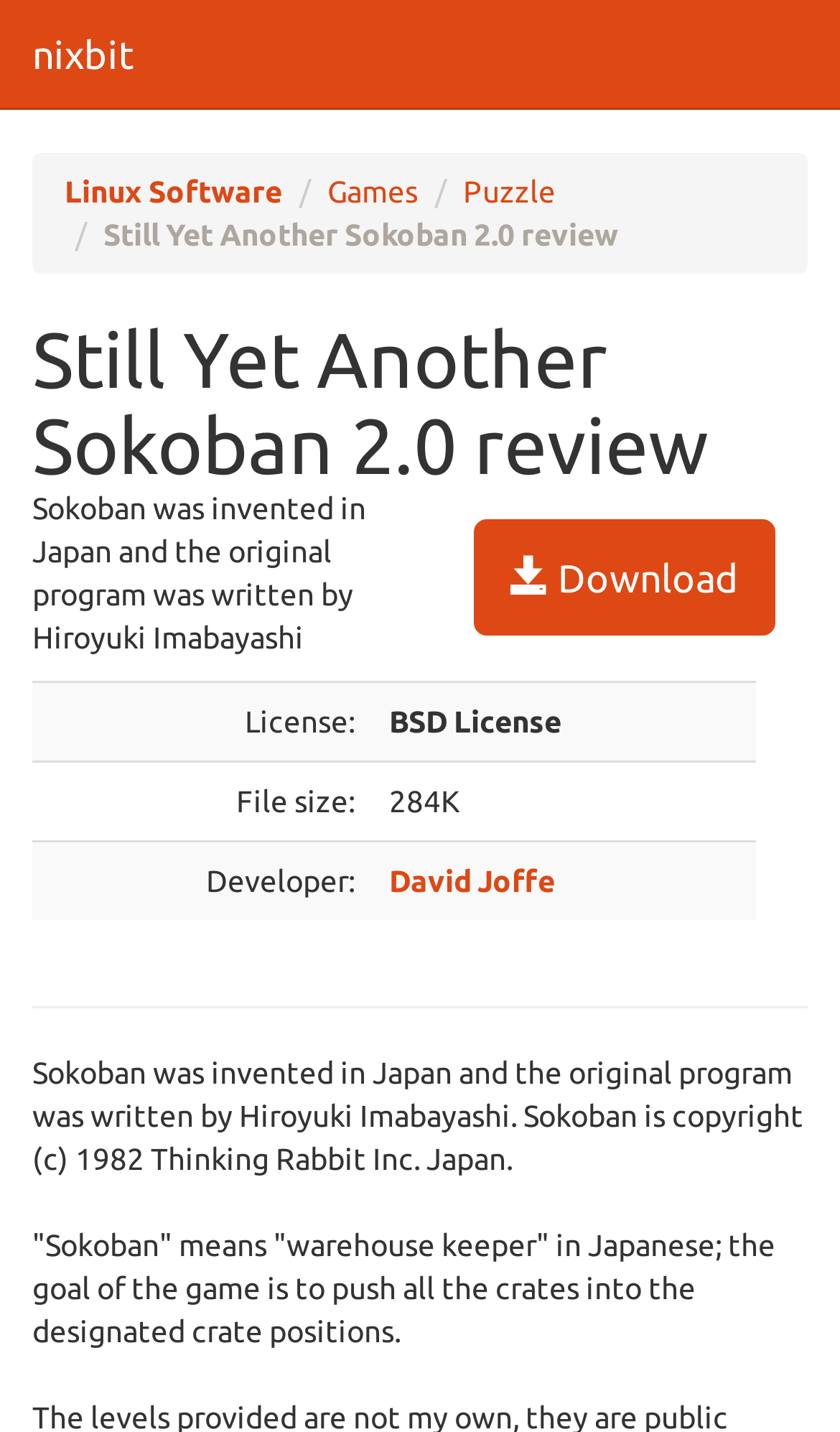Predict the bounding box coordinates of the UI element that matches this description: "Download". The coordinates should be in the format [left, top, right, bottom] with each value between 0 and 1.

[0.564, 0.363, 0.923, 0.444]